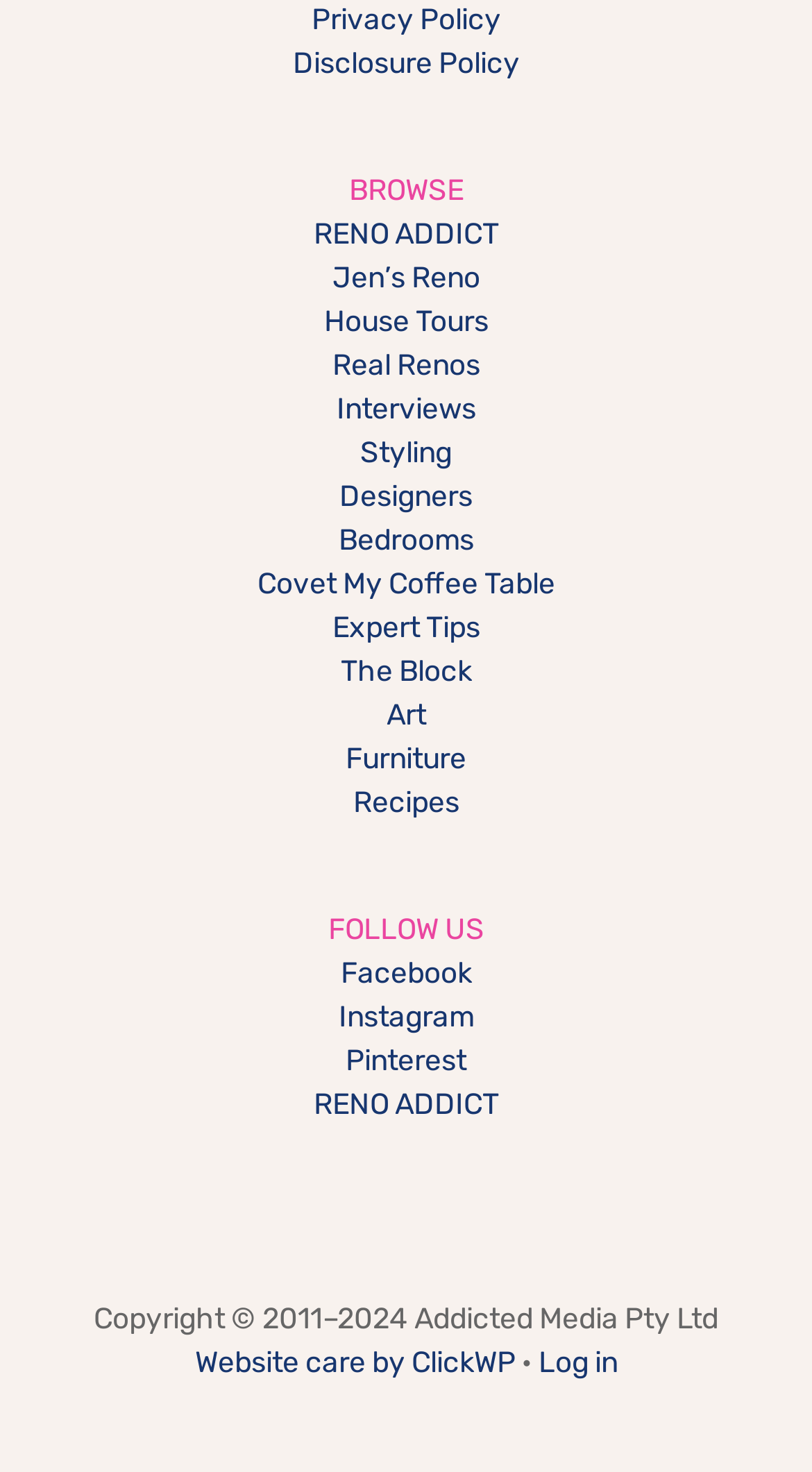How many navigation sections are there?
Respond to the question with a well-detailed and thorough answer.

There are two navigation sections on the webpage, one with the heading 'BROWSE' and the other with the heading 'FOLLOW US'.